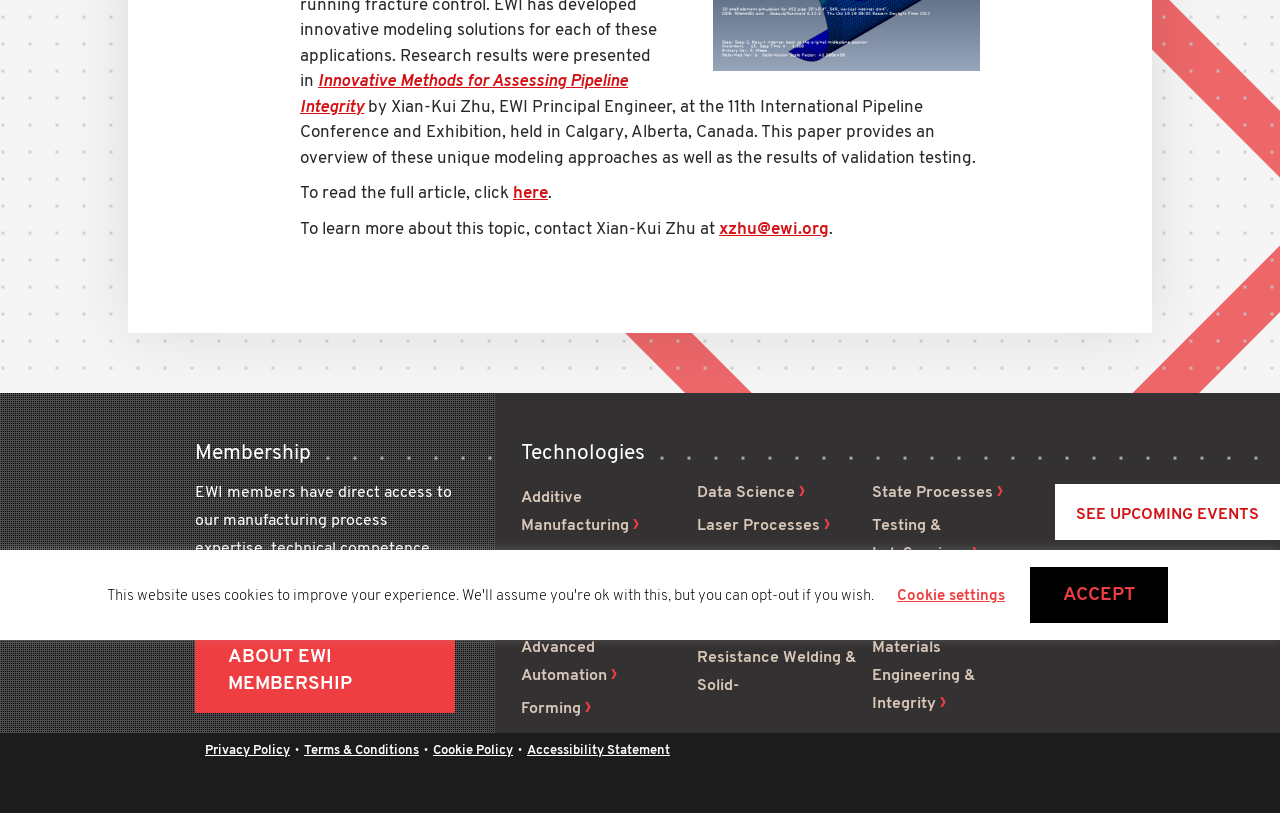Given the element description, predict the bounding box coordinates in the format (top-left x, top-left y, bottom-right x, bottom-right y). Make sure all values are between 0 and 1. Here is the element description: Testing & Lab Services

[0.681, 0.638, 0.764, 0.692]